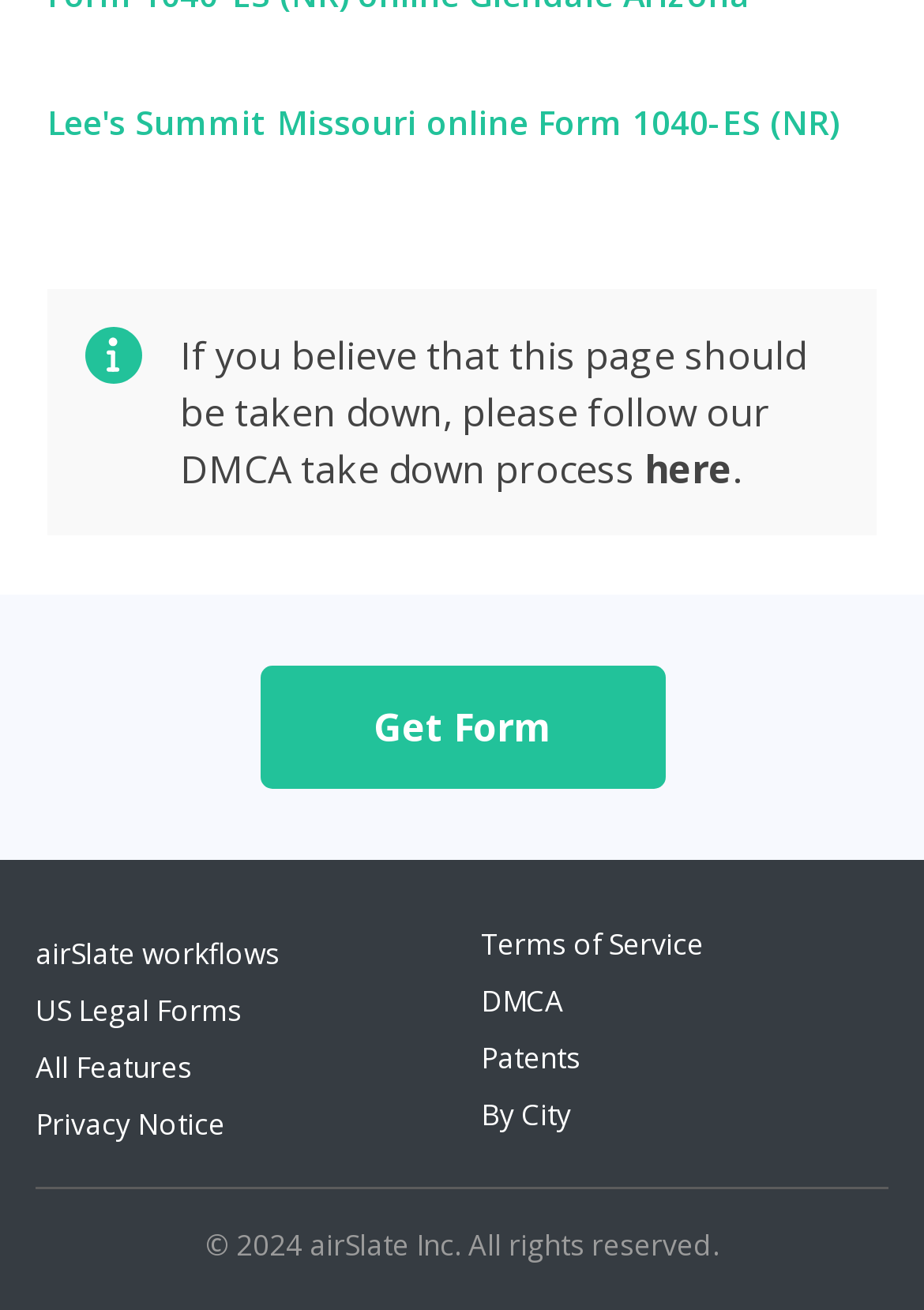Determine the bounding box coordinates for the area that should be clicked to carry out the following instruction: "Follow the DMCA take down process".

[0.697, 0.338, 0.792, 0.378]